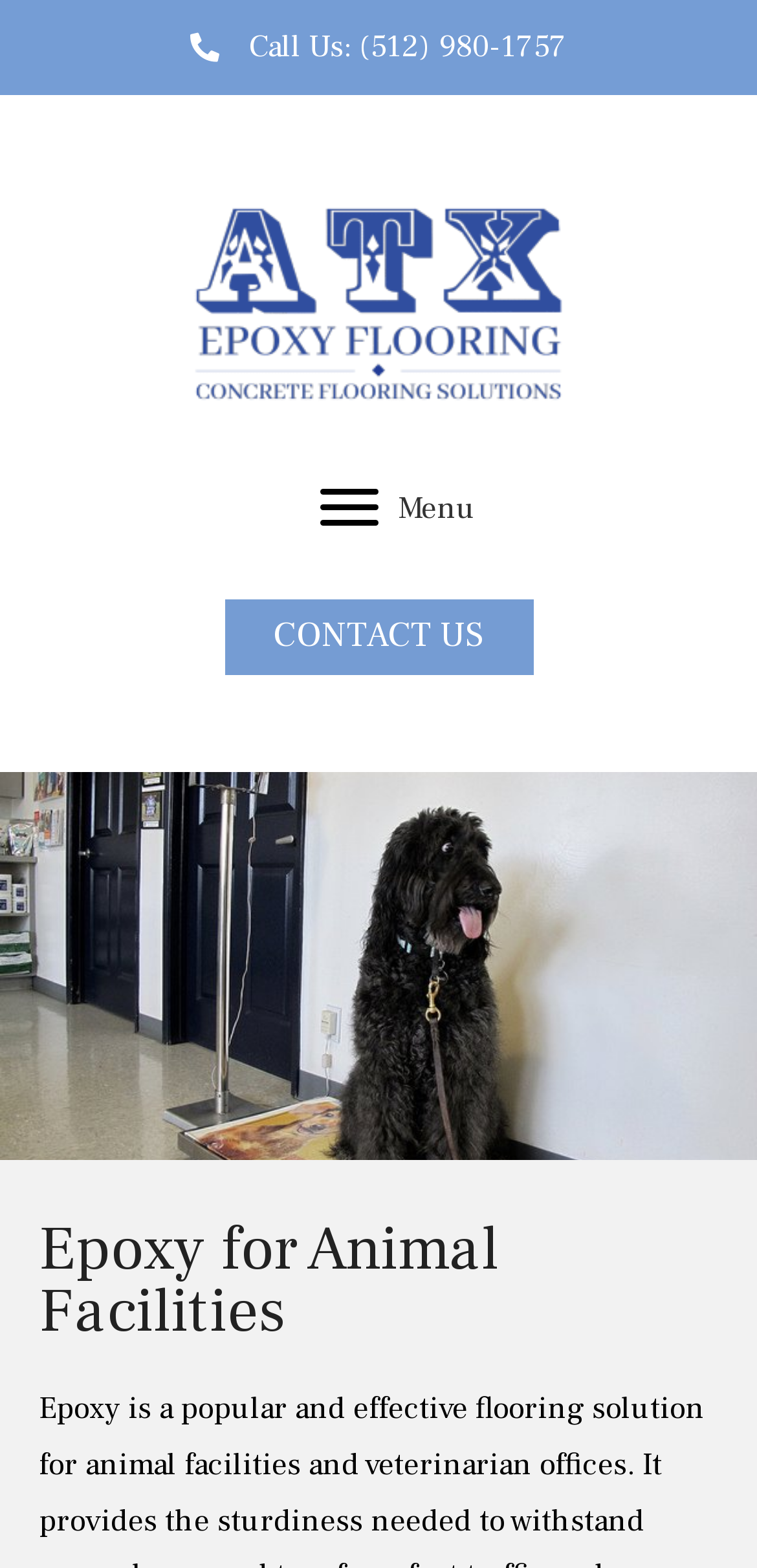Offer a comprehensive description of the webpage’s content and structure.

The webpage is about epoxy flooring solutions for animal facilities and veterinarian offices. At the top left, there is a logo of ATX Epoxy Flooring, accompanied by a "Call Us" text and a phone number "(512) 980-1757" to its right. Below the logo, there is a "Menu" button and a "CONTACT US" button, positioned side by side. 

The main content of the webpage is headed by a title "Epoxy for Animal Facilities", which is located near the top center of the page. The title suggests that the webpage will discuss the benefits and features of epoxy flooring for animal facilities, which is further supported by the meta description that mentions epoxy flooring as a perfect solution for animal shelters, vet offices, or animal pins due to its ease of cleaning, durability, and attractiveness.